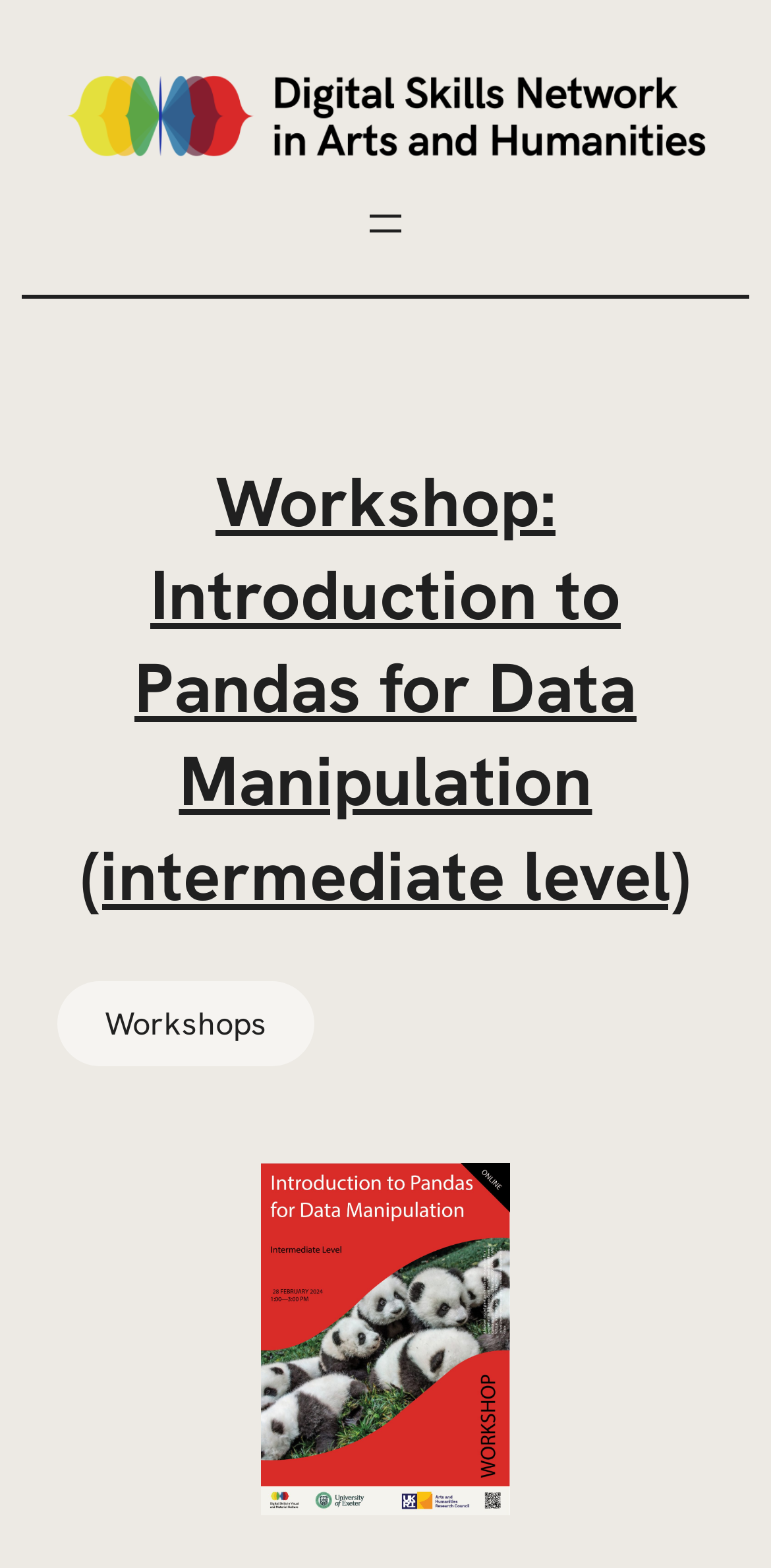What is the level of the workshop?
Refer to the image and provide a one-word or short phrase answer.

Intermediate